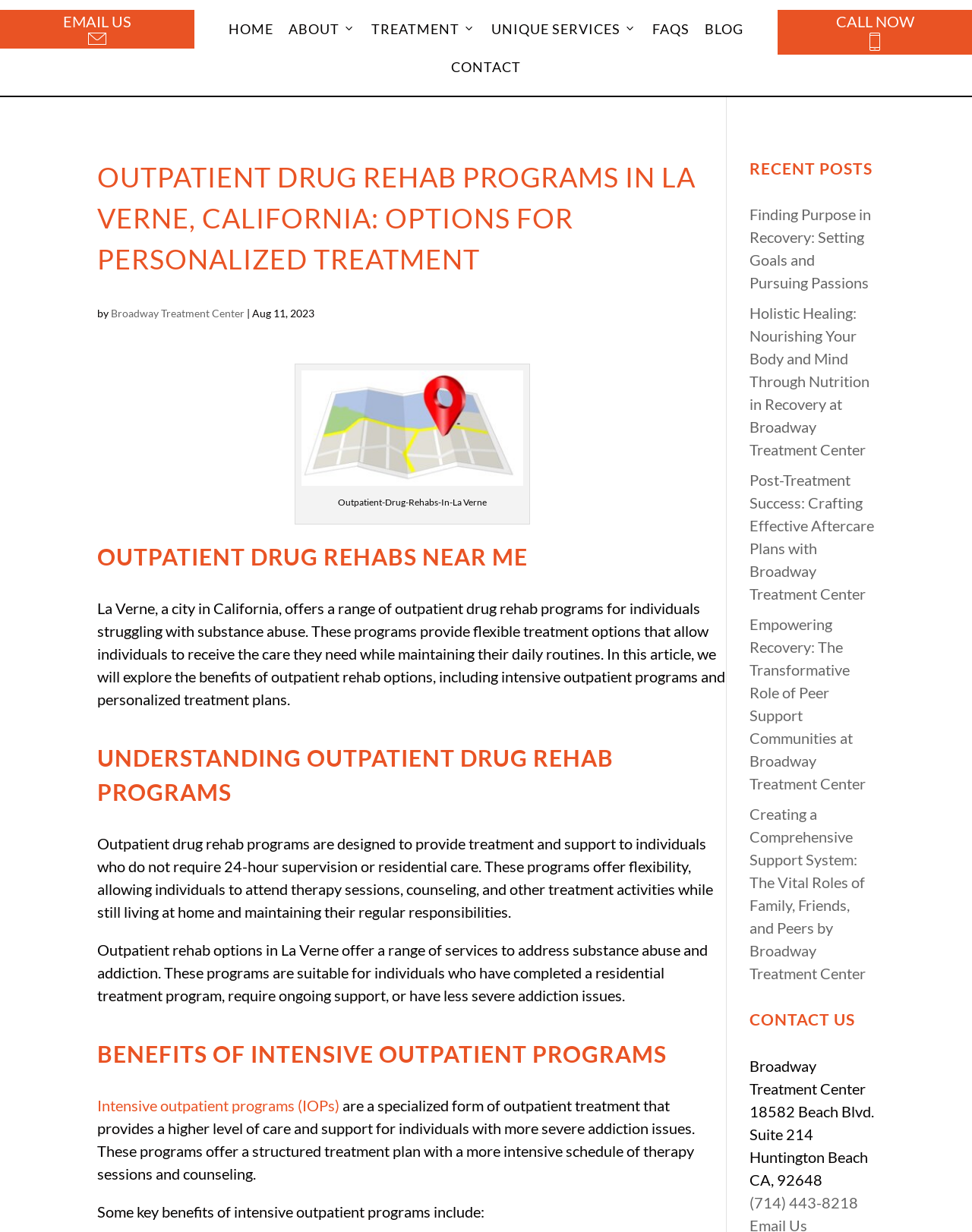What is the topic of the article?
Answer the question based on the image using a single word or a brief phrase.

Outpatient drug rehab programs